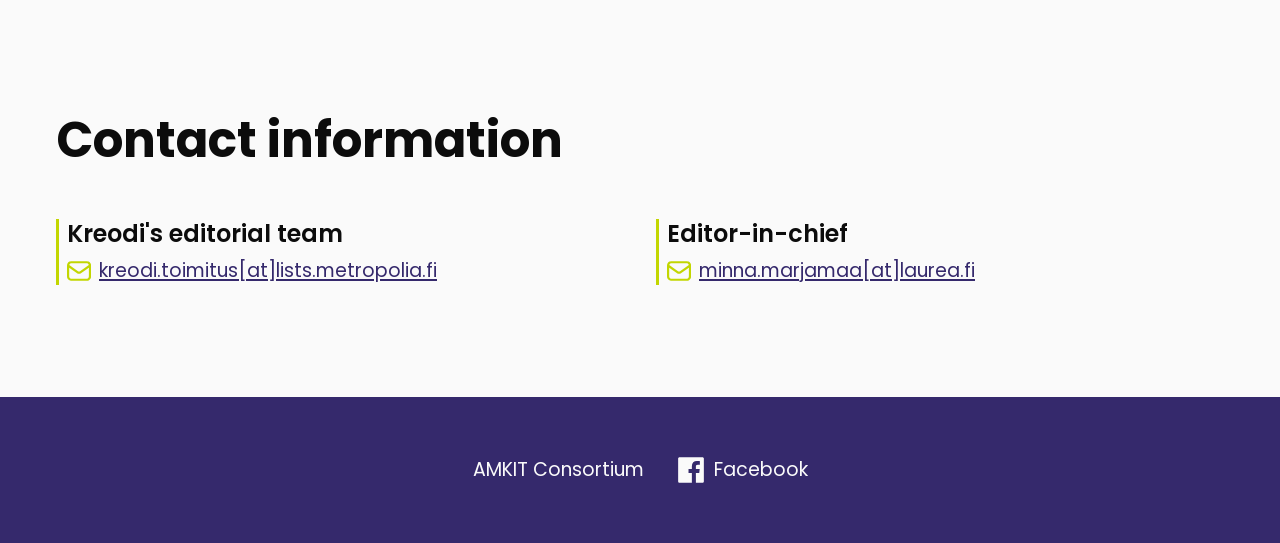How many social media links are there?
Answer the question with a single word or phrase by looking at the picture.

1